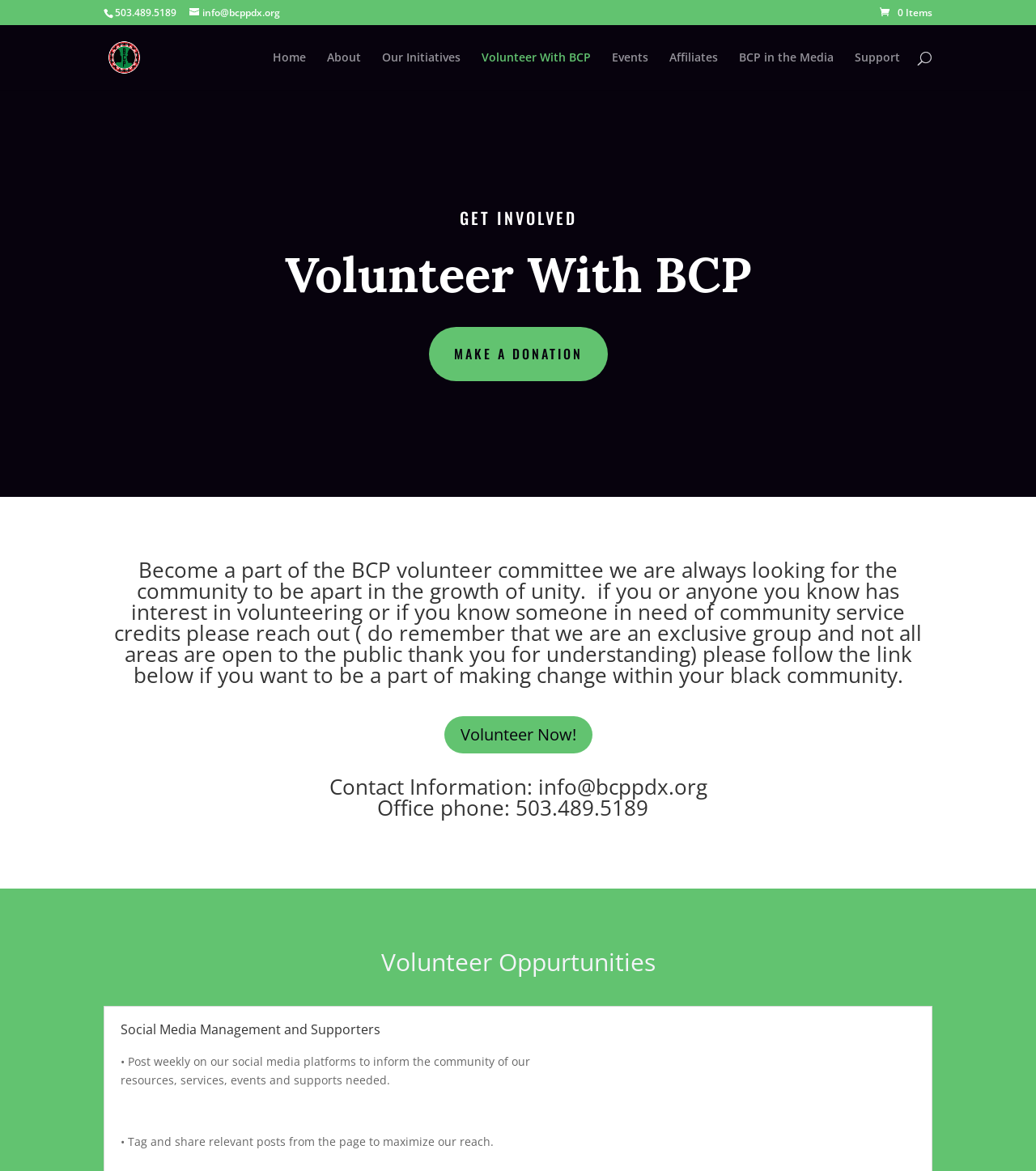Show the bounding box coordinates for the HTML element as described: "name="s" placeholder="Search …" title="Search for:"".

[0.157, 0.021, 0.877, 0.022]